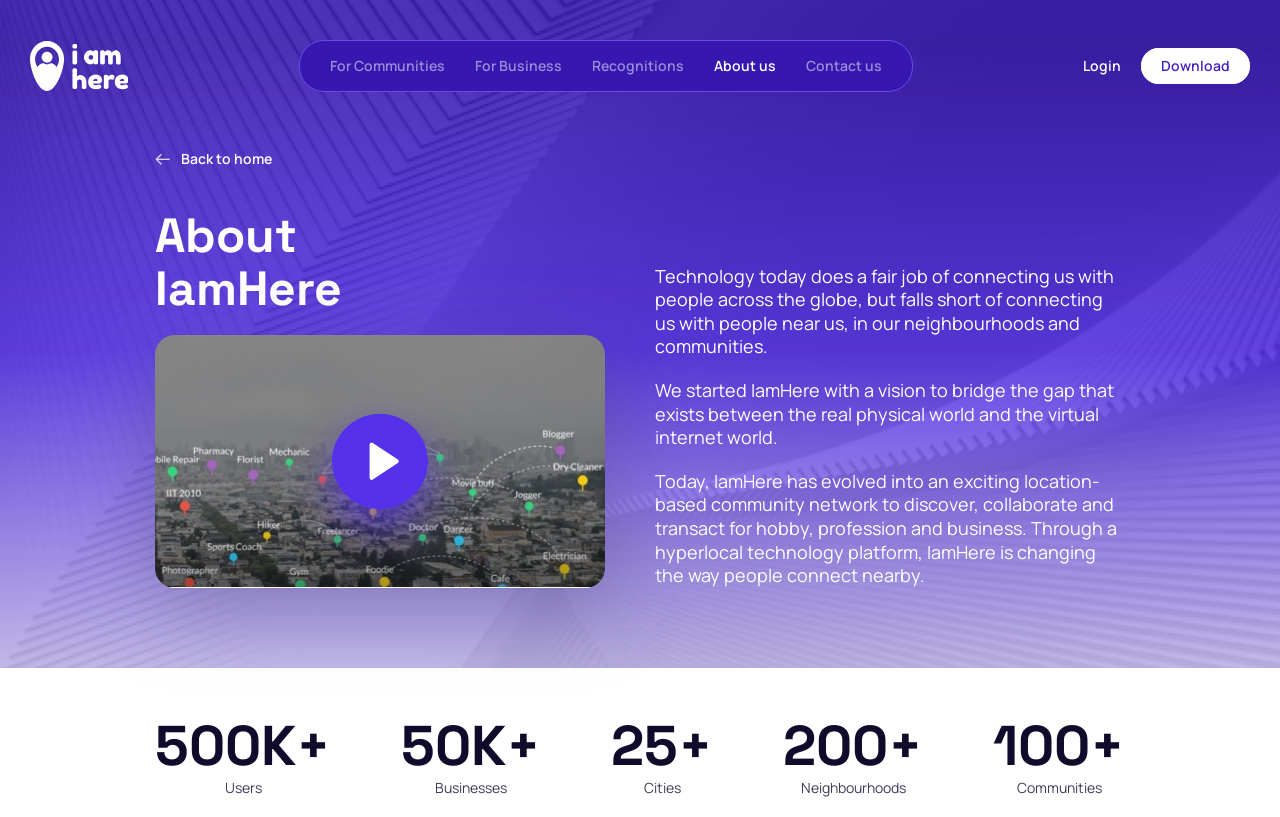From the element description: "belinda@theflourishingmother.com", extract the bounding box coordinates of the UI element. The coordinates should be expressed as four float numbers between 0 and 1, in the order [left, top, right, bottom].

None